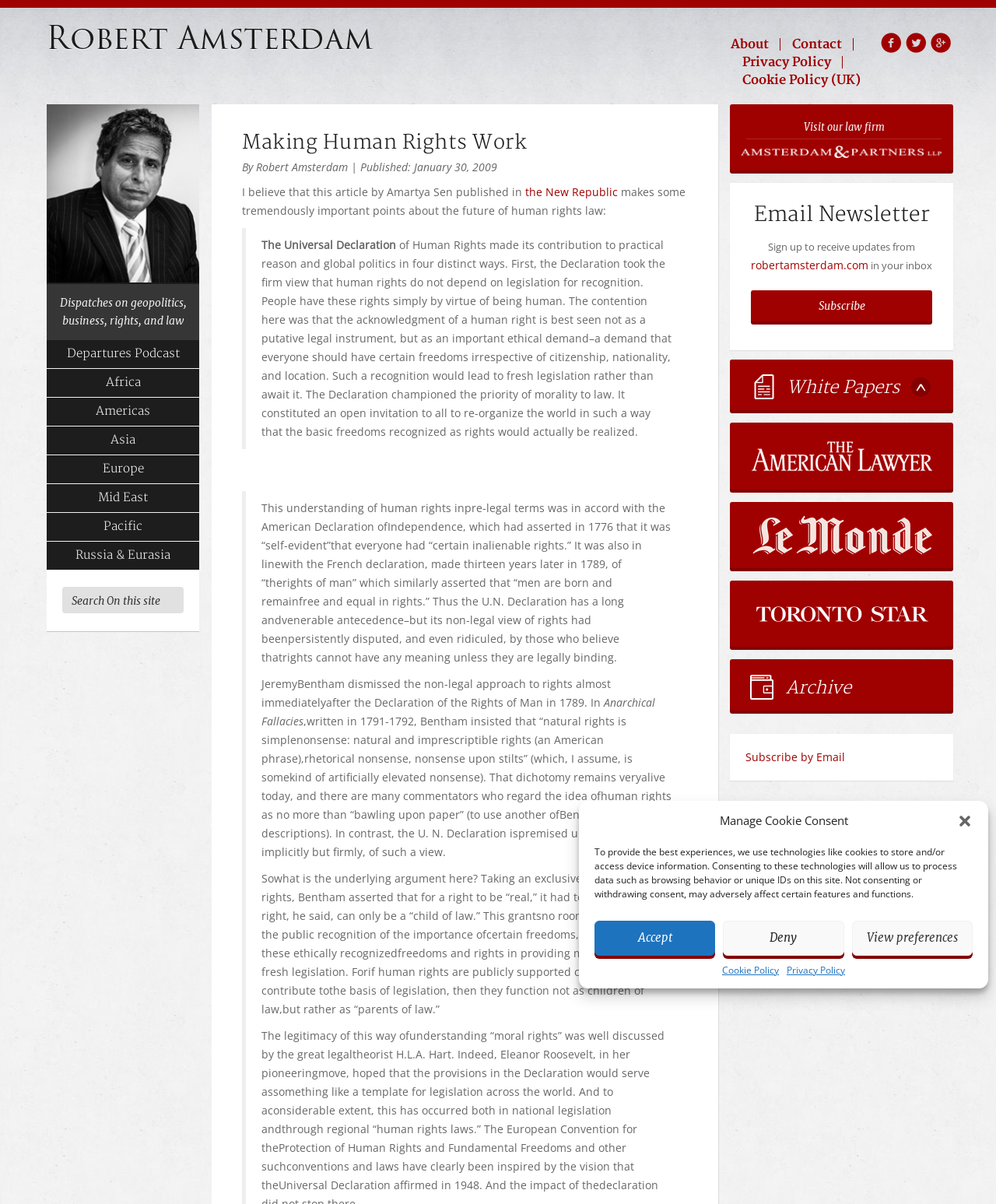Pinpoint the bounding box coordinates of the element you need to click to execute the following instruction: "Visit our law firm". The bounding box should be represented by four float numbers between 0 and 1, in the format [left, top, right, bottom].

[0.733, 0.086, 0.957, 0.142]